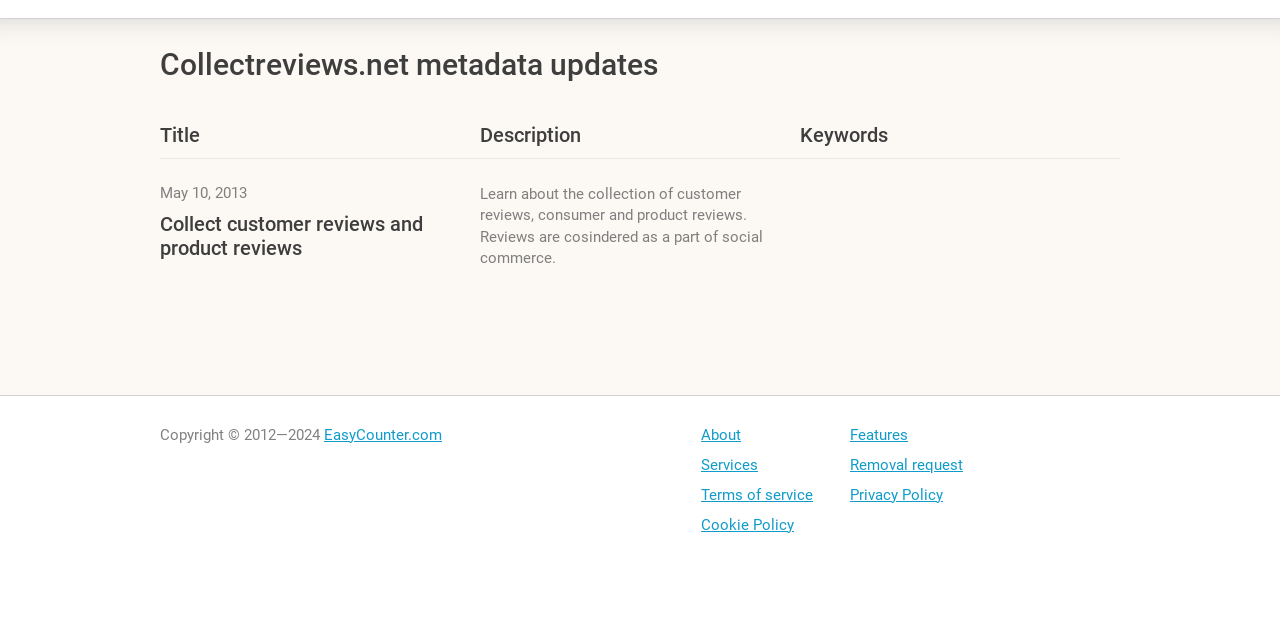Using the description "Services", predict the bounding box of the relevant HTML element.

[0.548, 0.712, 0.636, 0.74]